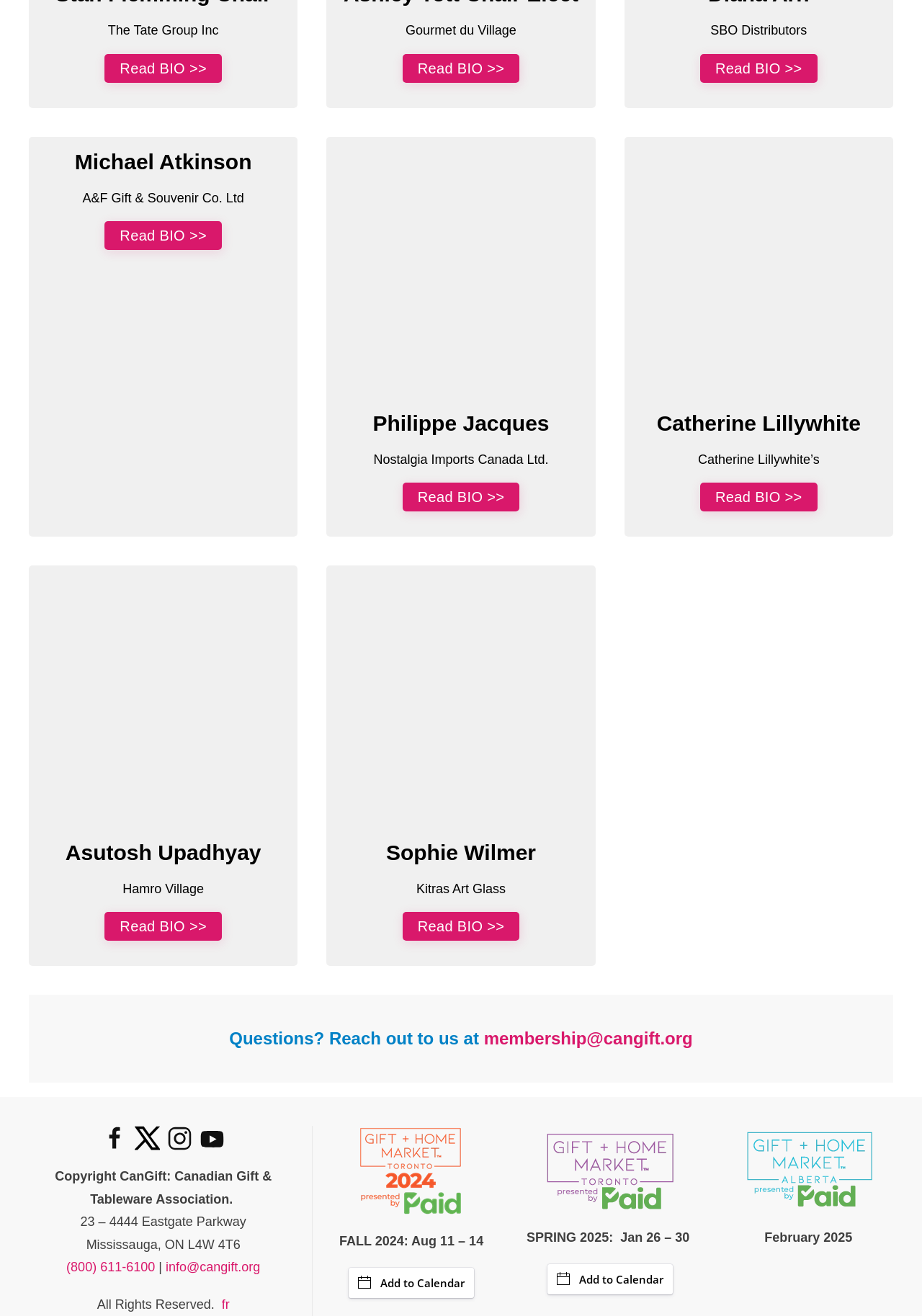Locate the bounding box of the UI element described by: "Add to Calendar" in the given webpage screenshot.

[0.593, 0.96, 0.729, 0.983]